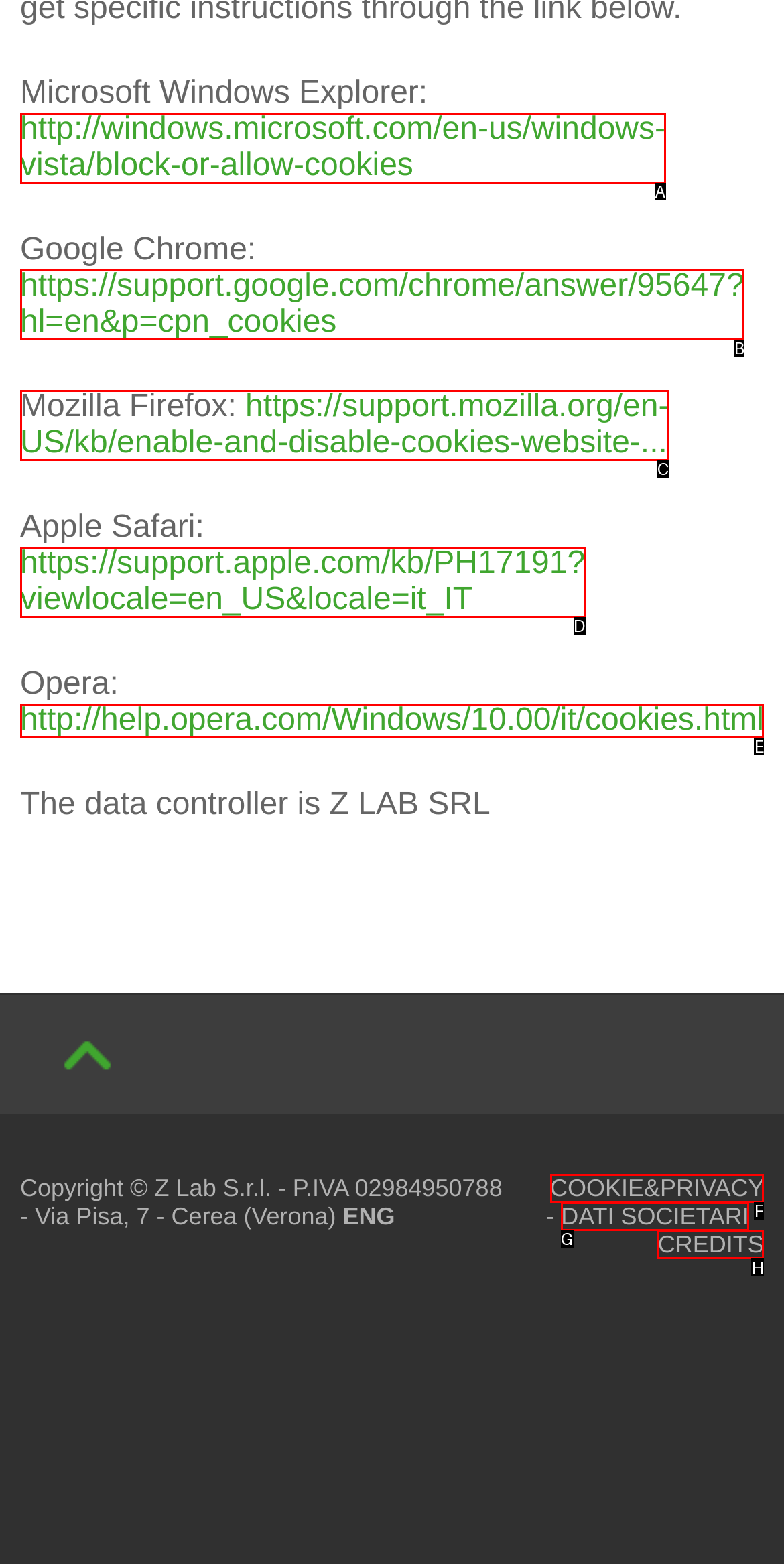From the given options, choose the one to complete the task: Check the credits page
Indicate the letter of the correct option.

H